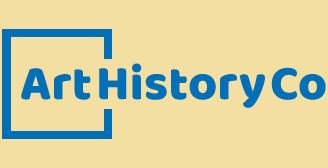What is the background color of the logo?
Use the image to give a comprehensive and detailed response to the question.

The logo of 'Art History Co' is displayed against a soft yellow background, which implies that the background color of the logo is soft yellow.